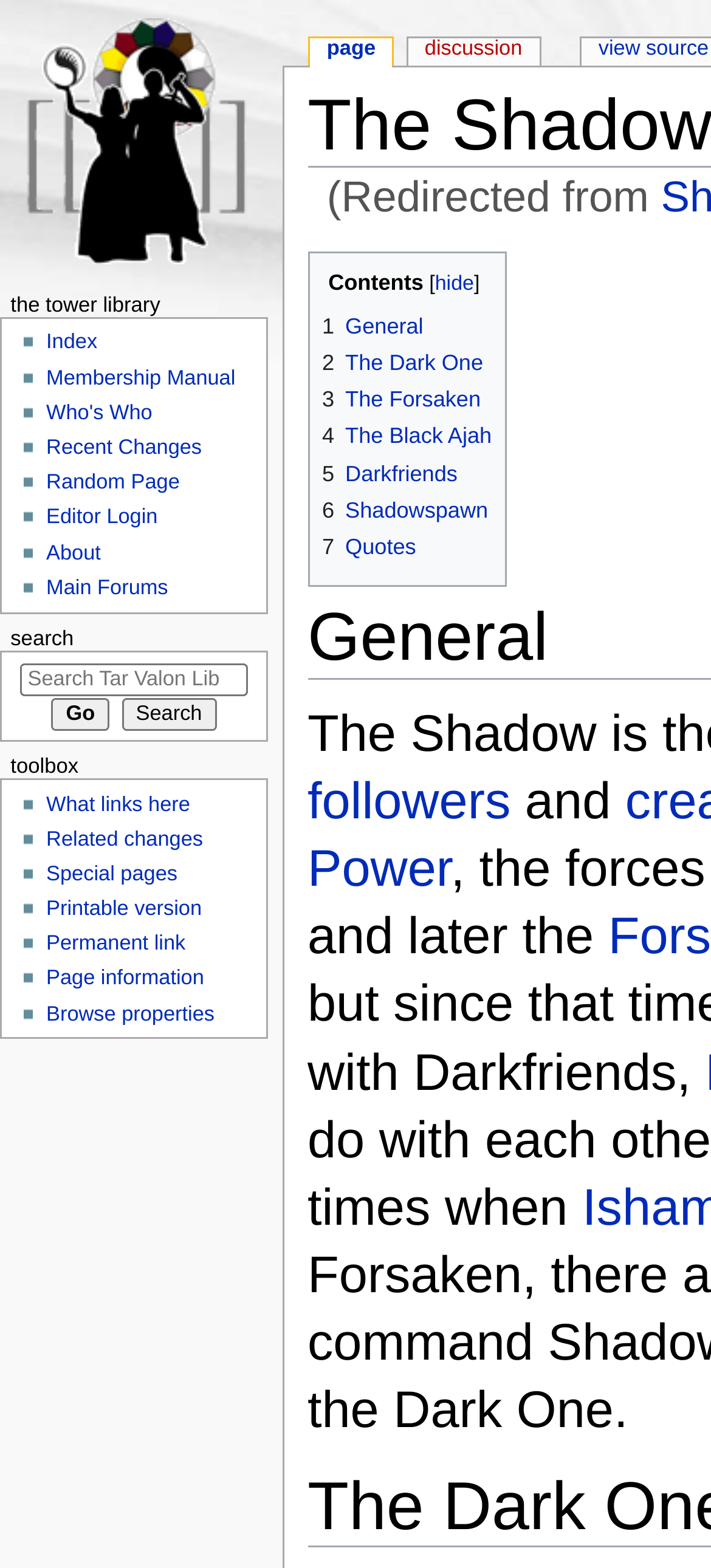What is the main topic of this webpage?
Examine the webpage screenshot and provide an in-depth answer to the question.

Based on the webpage structure and content, it appears that the main topic of this webpage is 'The Shadow', which is likely a concept or entity related to the Tar Valon Library.